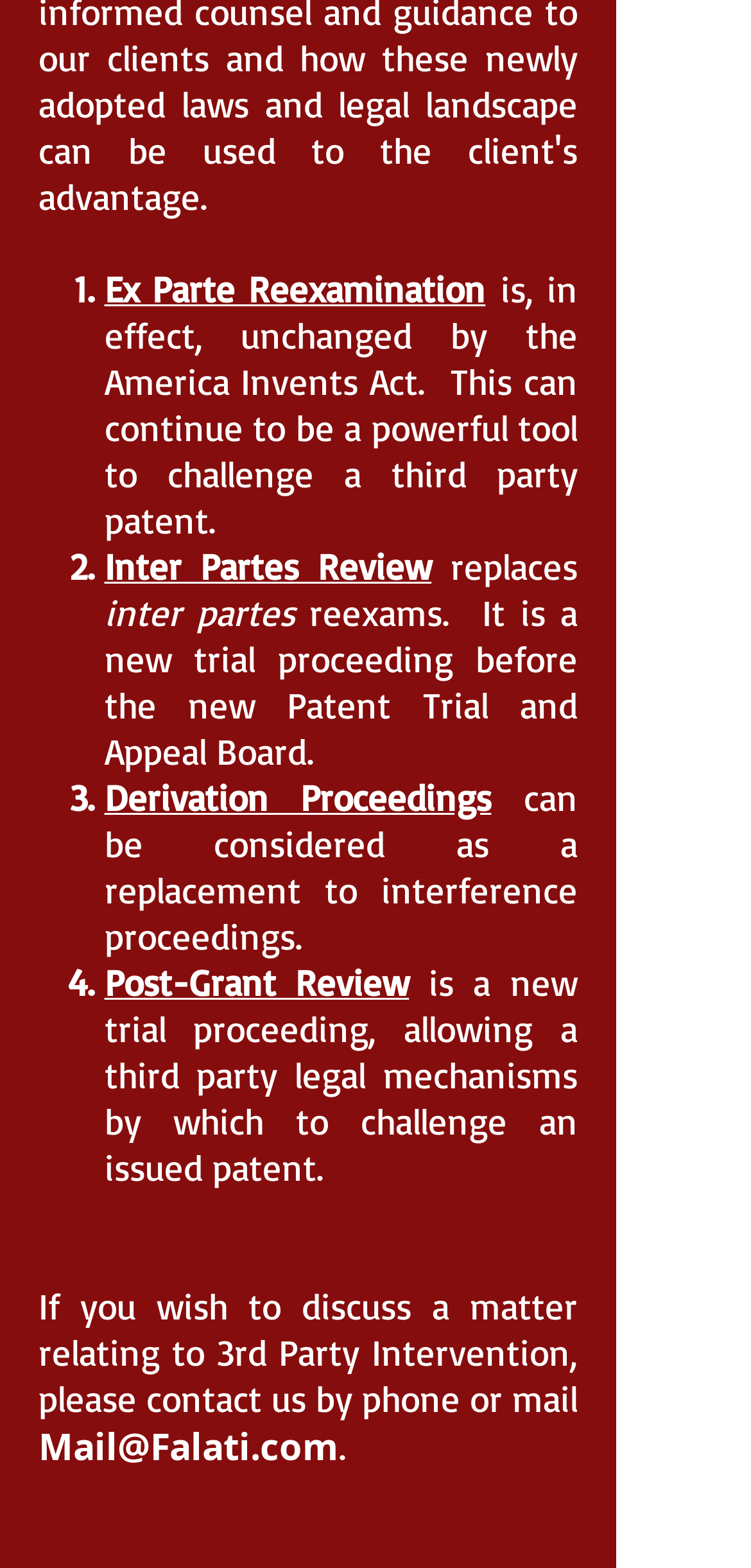What is Derivation Proceedings?
Based on the screenshot, provide your answer in one word or phrase.

a replacement to interference proceedings